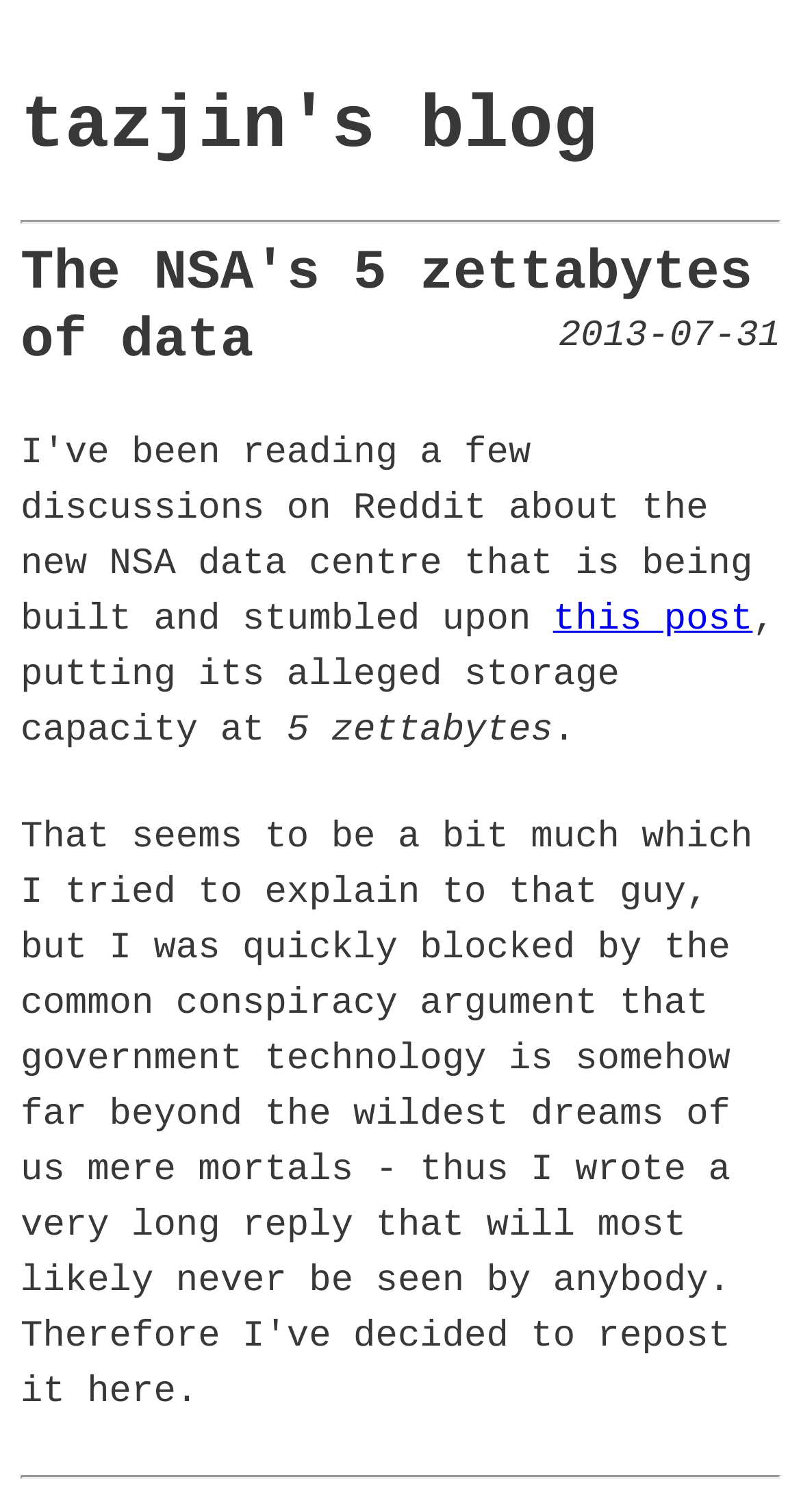Using the format (top-left x, top-left y, bottom-right x, bottom-right y), provide the bounding box coordinates for the described UI element. All values should be floating point numbers between 0 and 1: tazjin's blog

[0.026, 0.056, 0.748, 0.111]